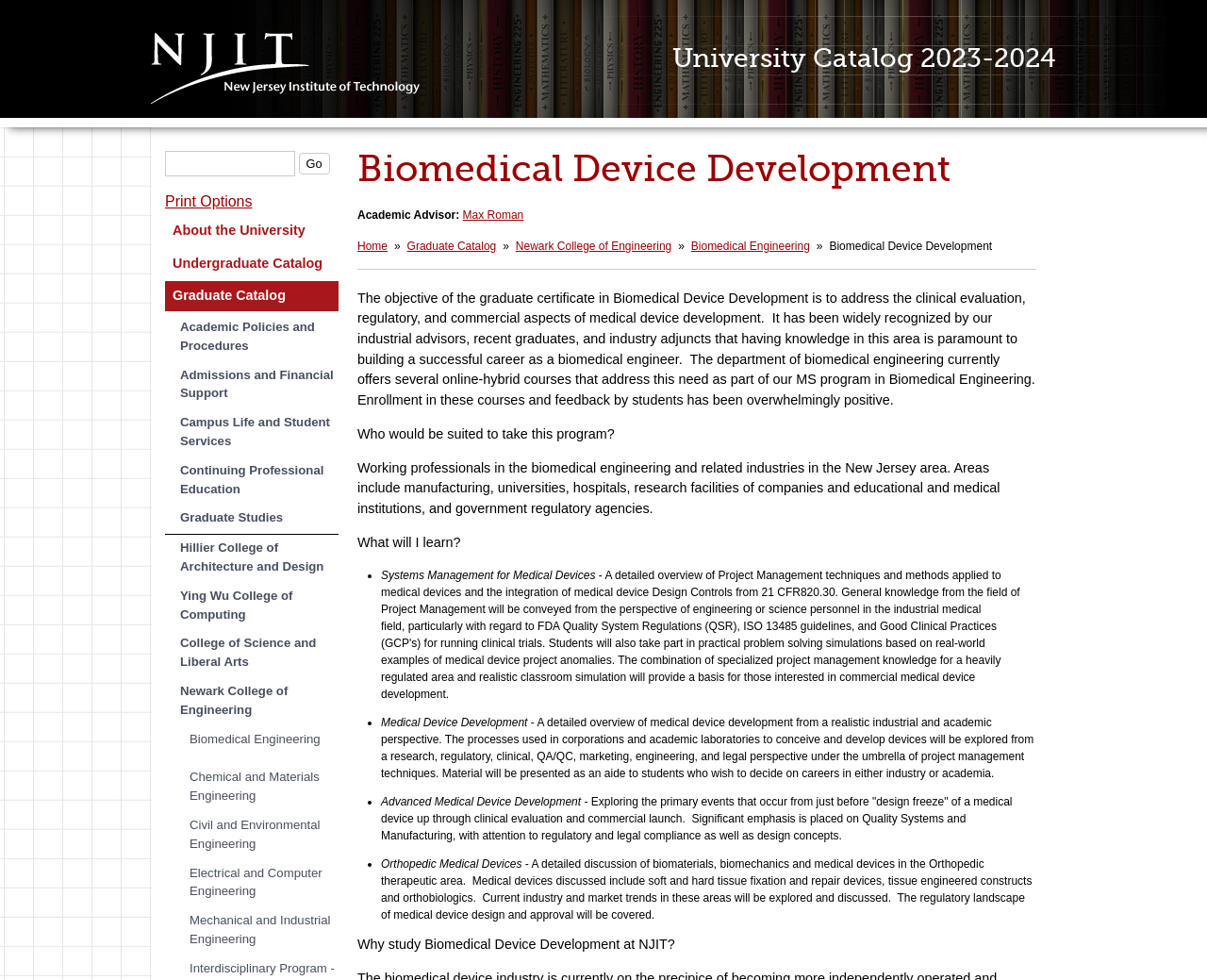Please specify the bounding box coordinates for the clickable region that will help you carry out the instruction: "Click on Print Options".

[0.137, 0.197, 0.209, 0.214]